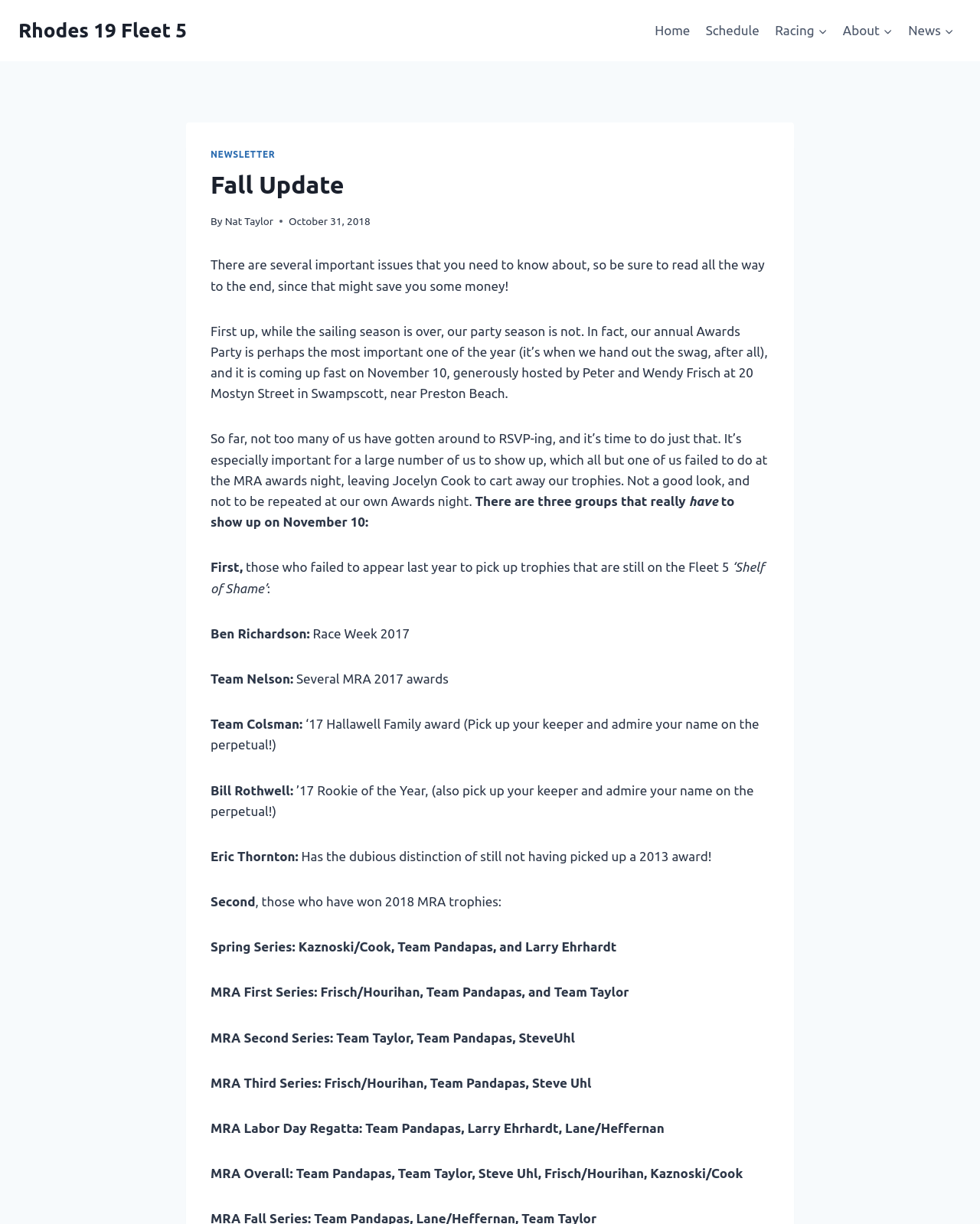Please give the bounding box coordinates of the area that should be clicked to fulfill the following instruction: "Click Racing". The coordinates should be in the format of four float numbers from 0 to 1, i.e., [left, top, right, bottom].

[0.783, 0.01, 0.852, 0.04]